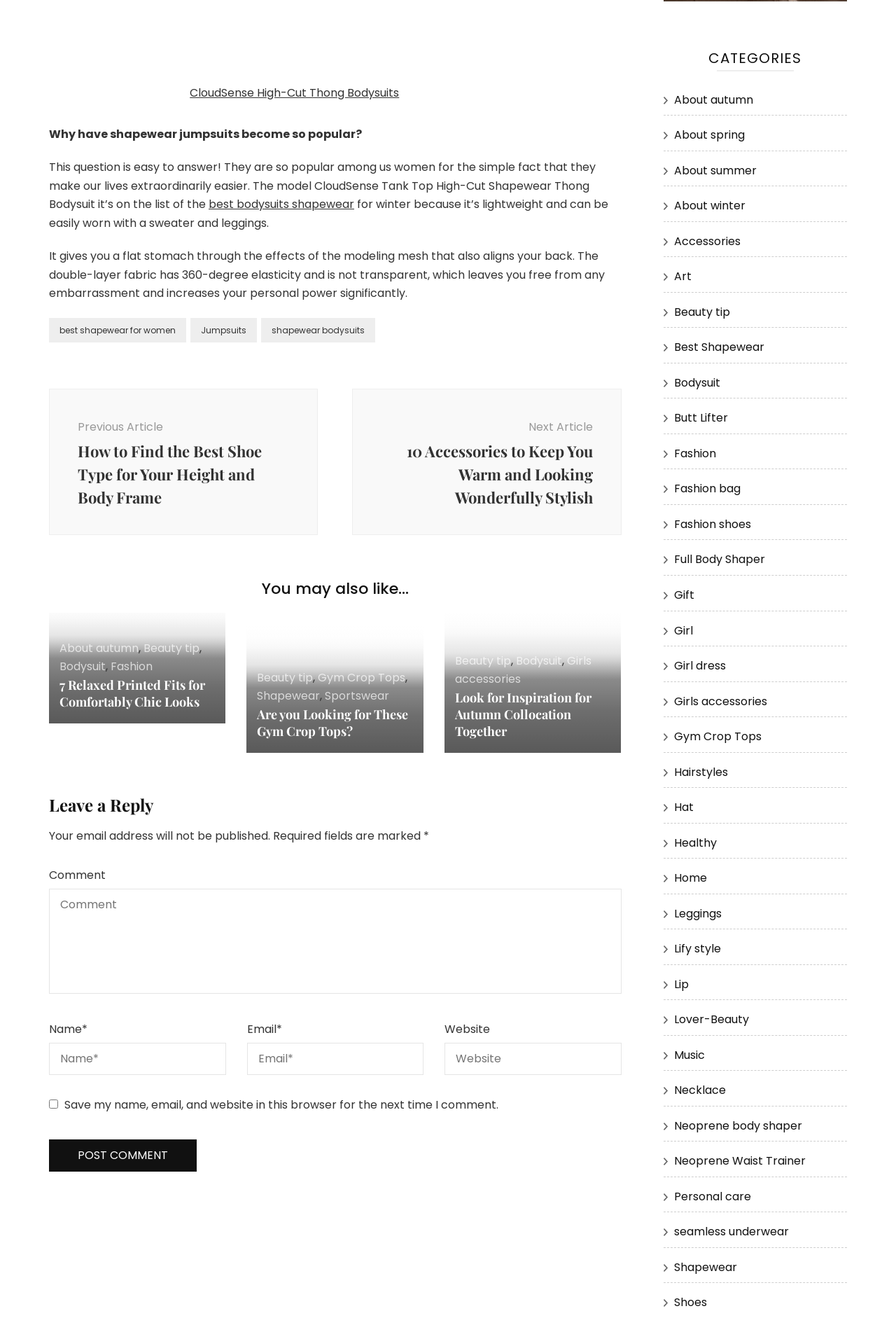Provide the bounding box coordinates of the area you need to click to execute the following instruction: "Open Quran Central".

None